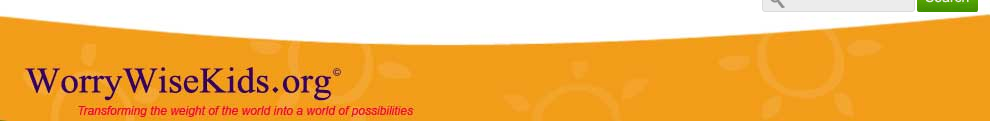What shape is used in the subtle patterns of the design? Observe the screenshot and provide a one-word or short phrase answer.

Sun shapes